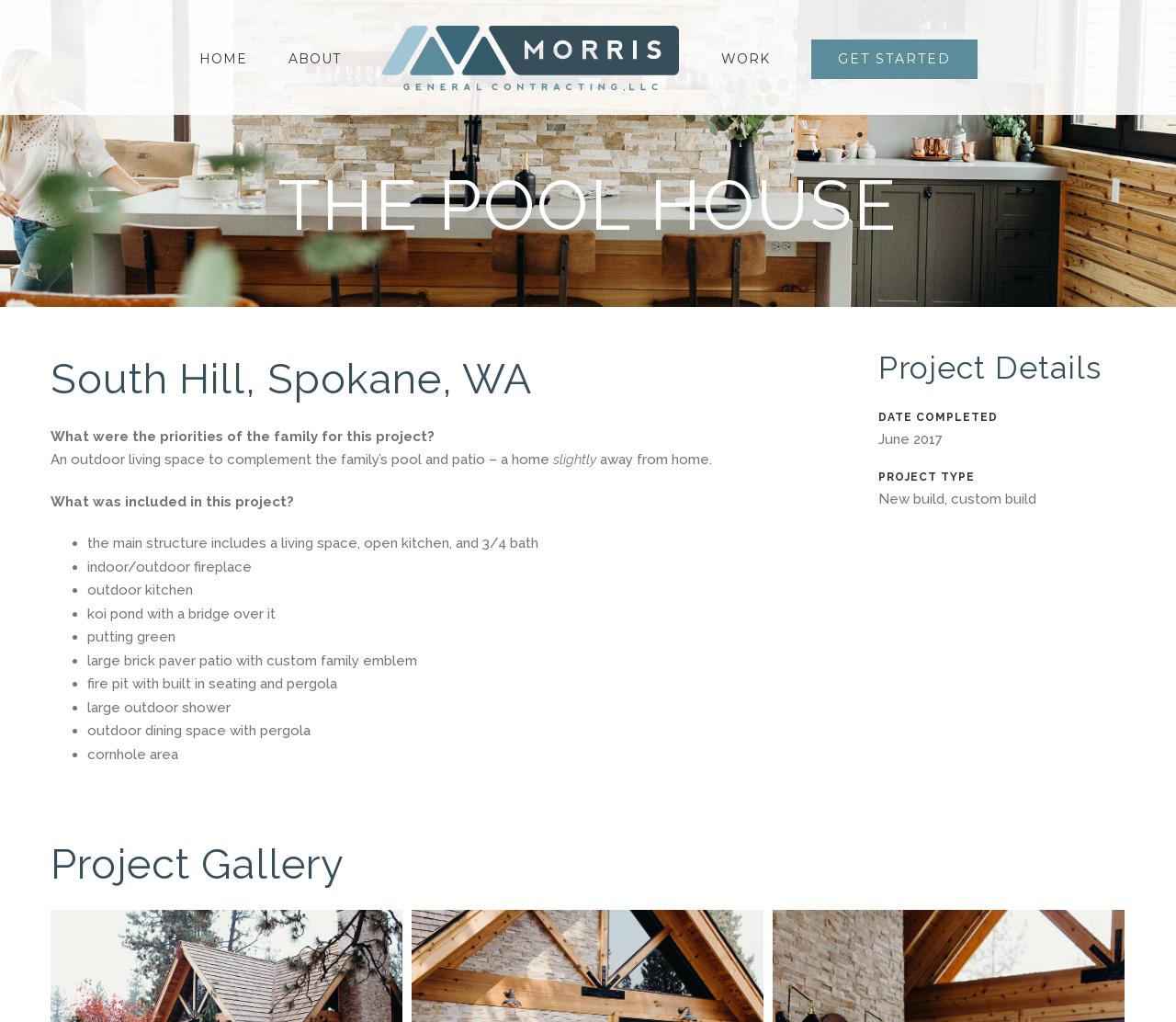When was the Pool House project completed?
Please give a detailed and elaborate answer to the question based on the image.

I found the answer by looking at the 'DATE COMPLETED' section on the webpage, which lists 'June 2017' as the completion date.